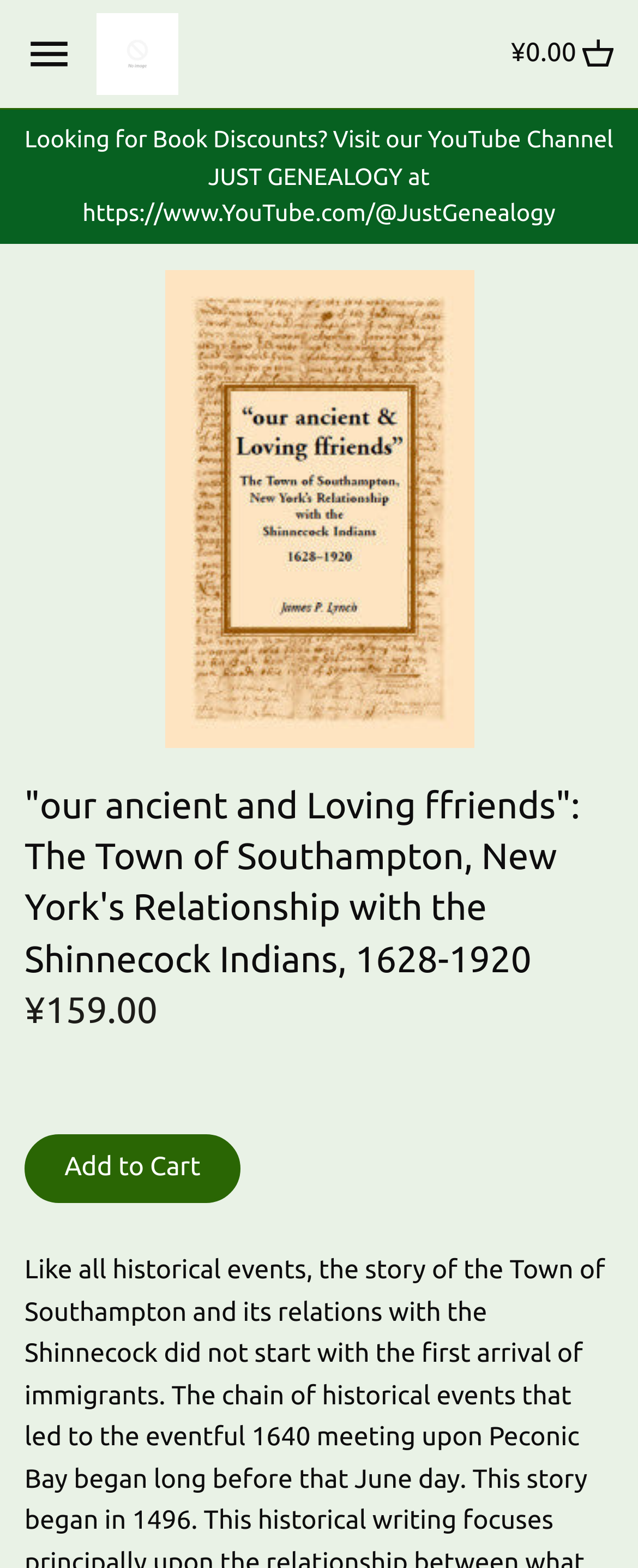What is the price of the book? Observe the screenshot and provide a one-word or short phrase answer.

$159.00